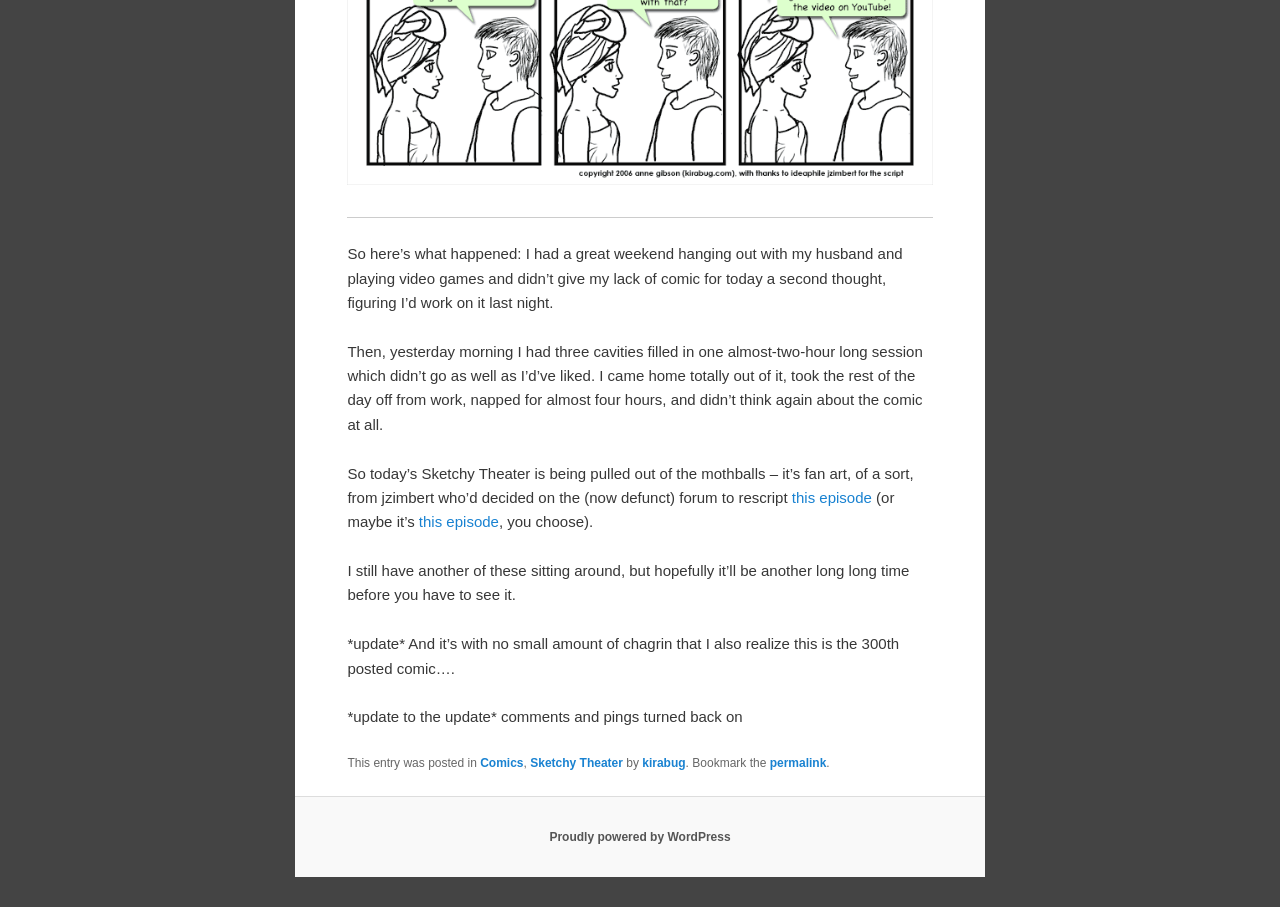Given the element description: "Comics", predict the bounding box coordinates of this UI element. The coordinates must be four float numbers between 0 and 1, given as [left, top, right, bottom].

[0.375, 0.834, 0.409, 0.849]